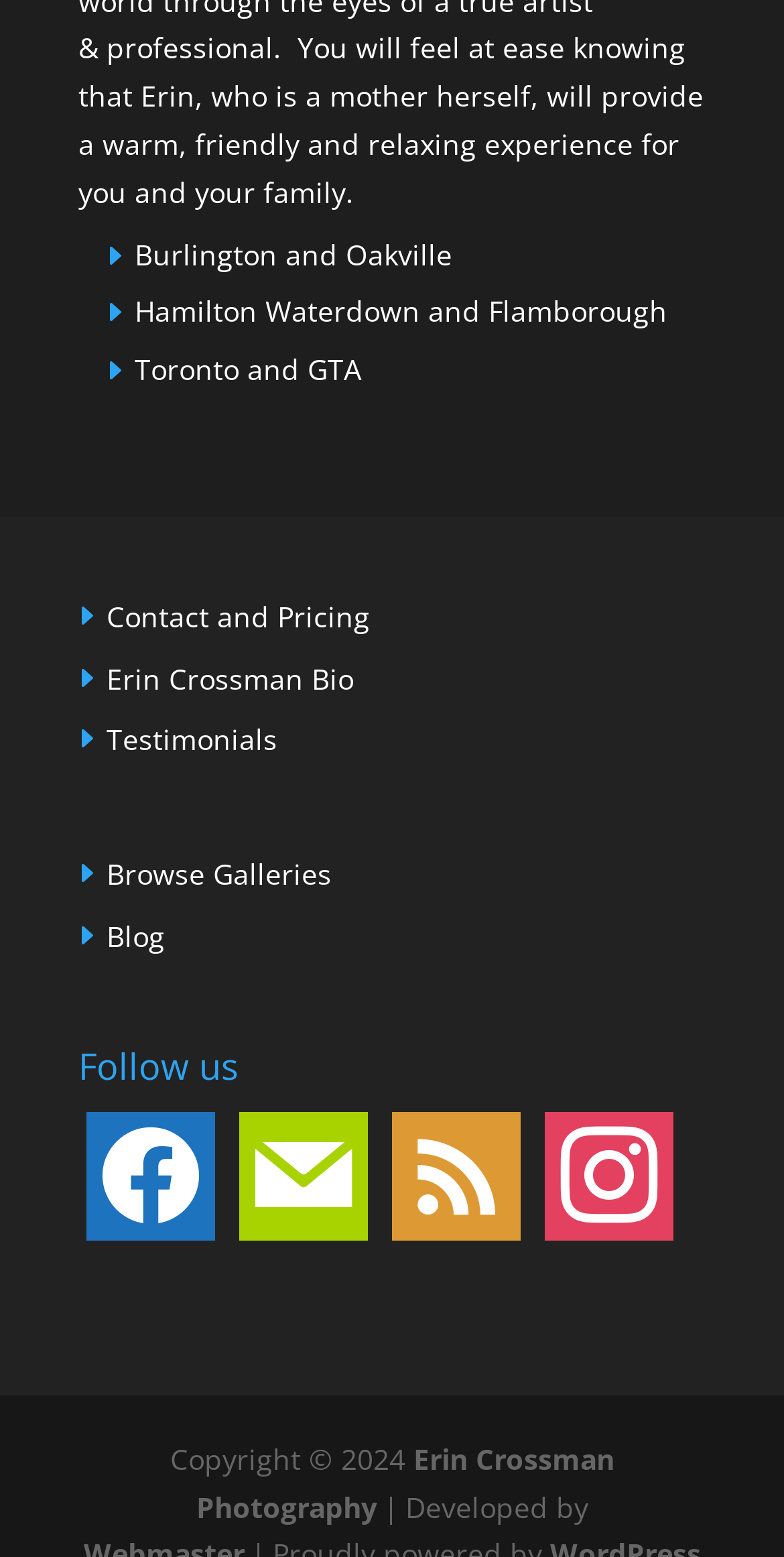Consider the image and give a detailed and elaborate answer to the question: 
Who is the photographer?

The link 'Erin Crossman Bio' and the copyright information 'Copyright © 2024 Erin Crossman Photography' suggest that the photographer's name is Erin Crossman.